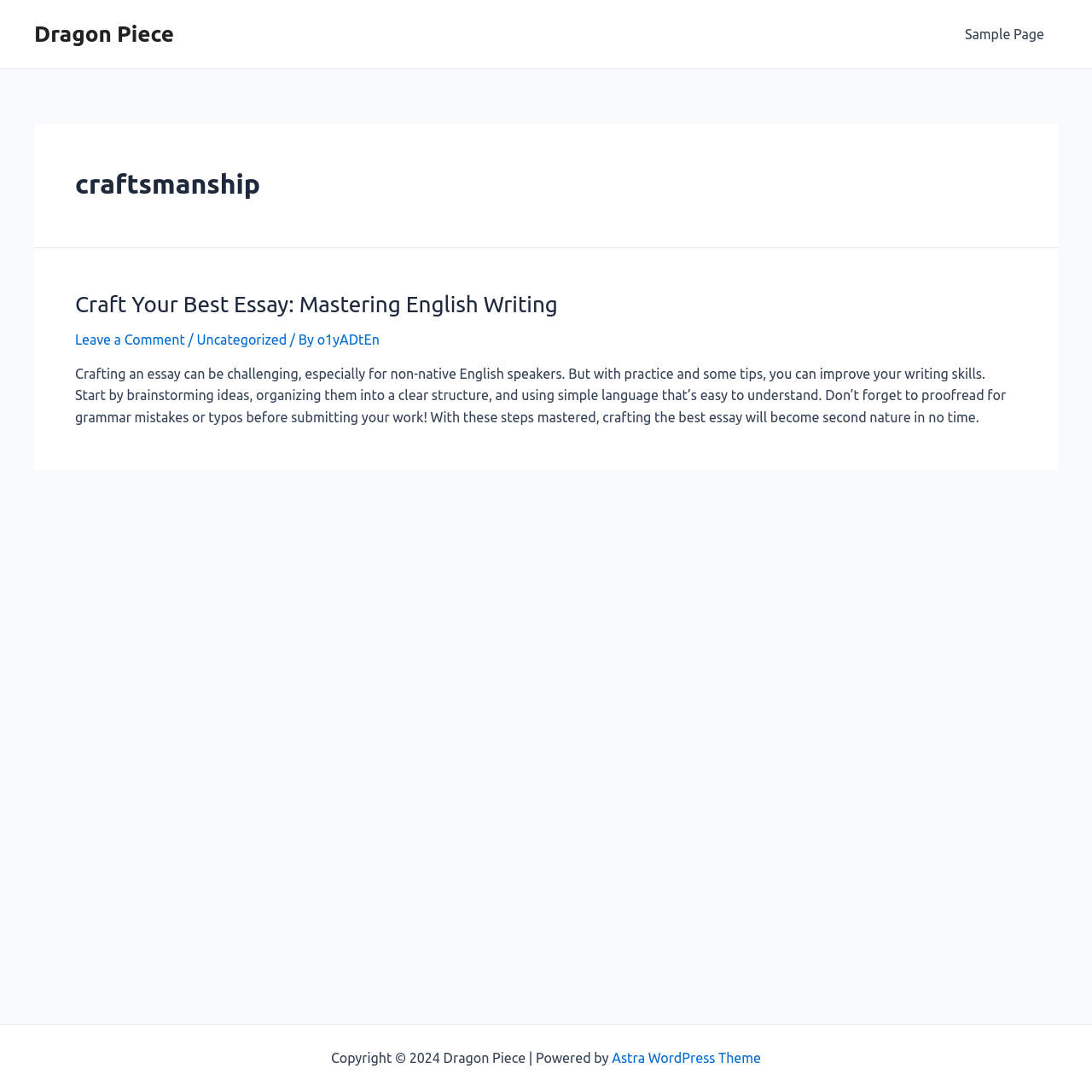From the webpage screenshot, identify the region described by Dragon Piece. Provide the bounding box coordinates as (top-left x, top-left y, bottom-right x, bottom-right y), with each value being a floating point number between 0 and 1.

[0.031, 0.02, 0.159, 0.043]